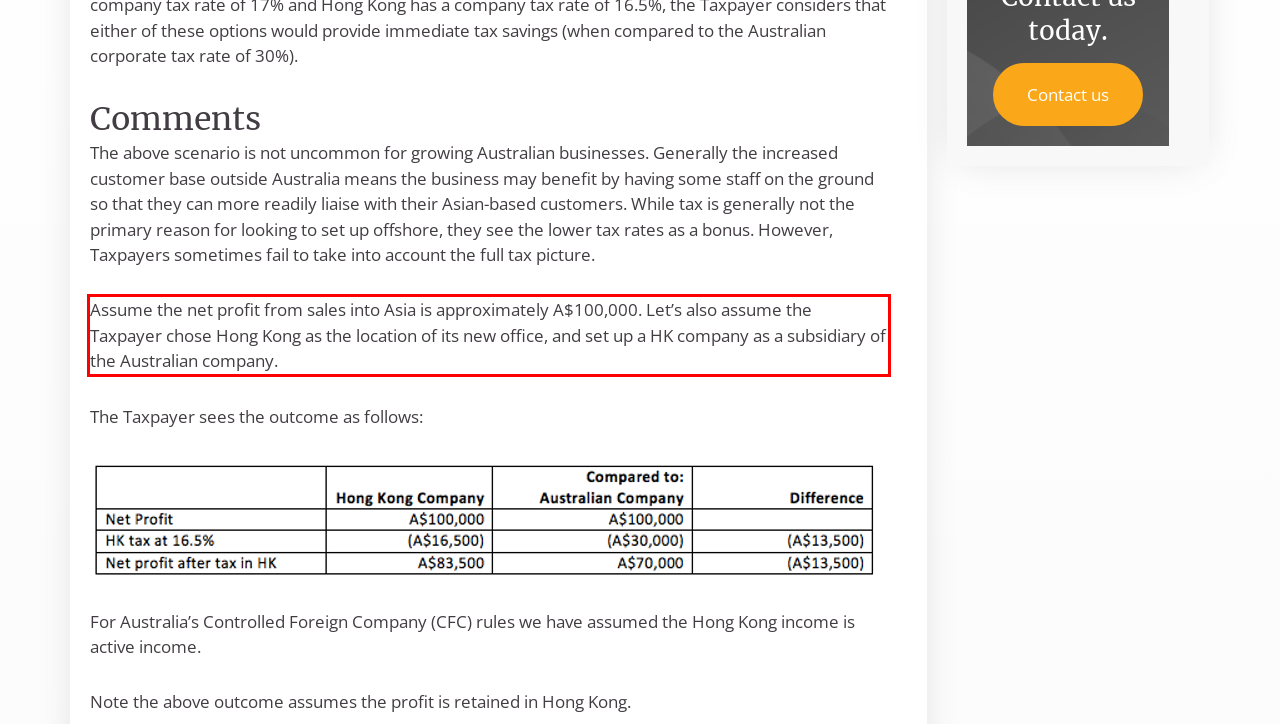From the screenshot of the webpage, locate the red bounding box and extract the text contained within that area.

Assume the net profit from sales into Asia is approximately A$100,000. Let’s also assume the Taxpayer chose Hong Kong as the location of its new office, and set up a HK company as a subsidiary of the Australian company.